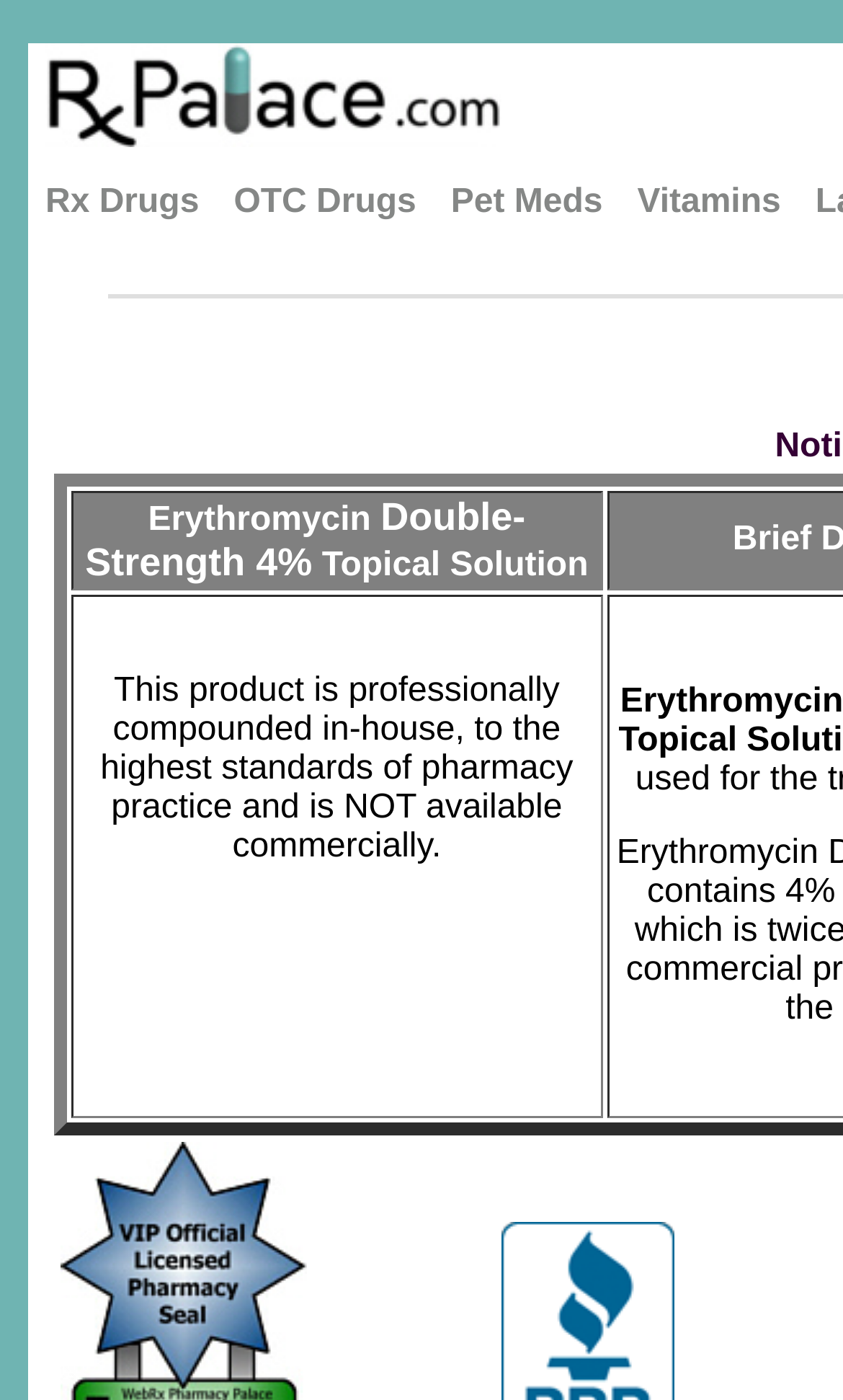Identify the bounding box for the given UI element using the description provided. Coordinates should be in the format (top-left x, top-left y, bottom-right x, bottom-right y) and must be between 0 and 1. Here is the description: alt="RxPalace.com Logo"

[0.044, 0.085, 0.595, 0.111]